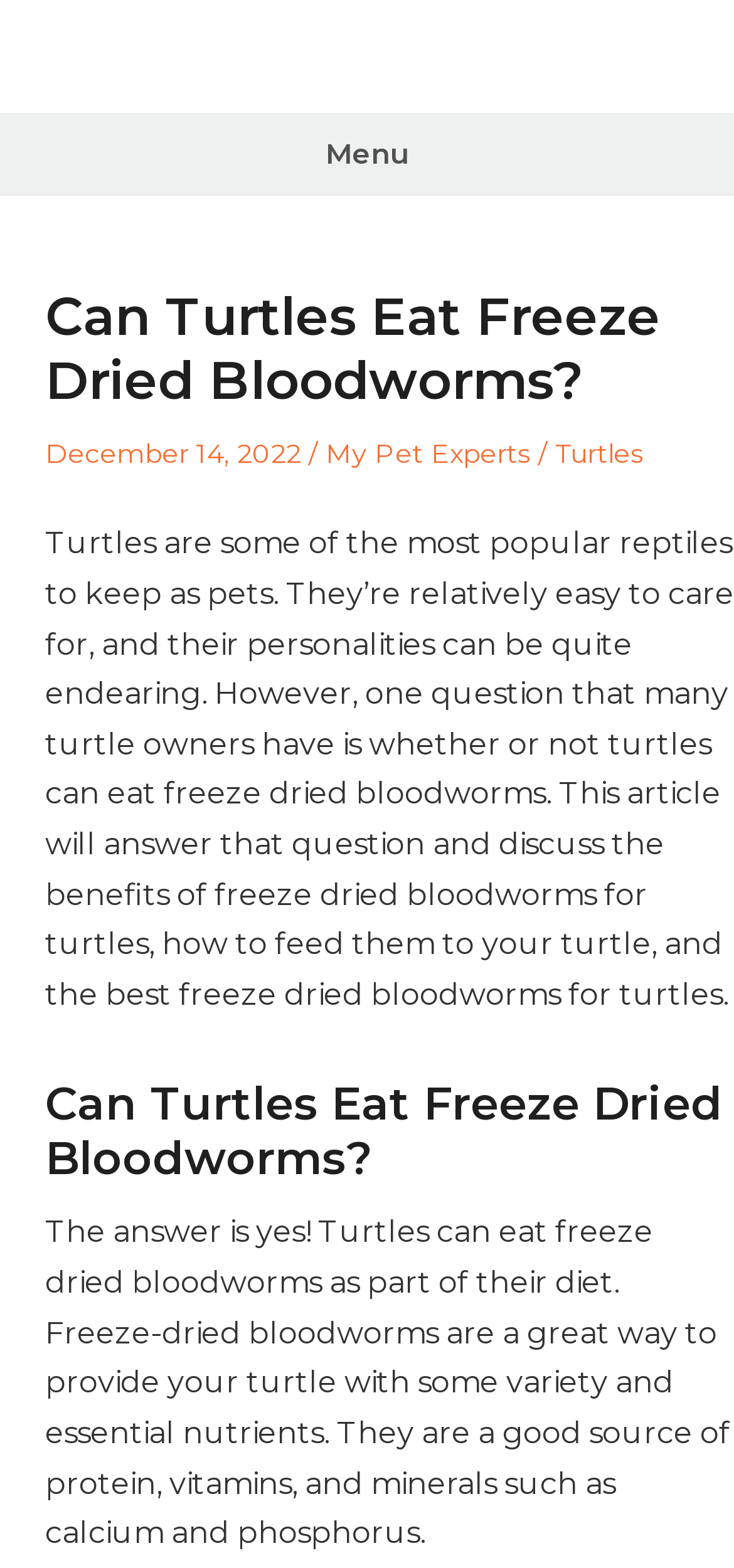Extract the bounding box coordinates for the UI element described by the text: "Turtles". The coordinates should be in the form of [left, top, right, bottom] with values between 0 and 1.

[0.756, 0.279, 0.877, 0.3]